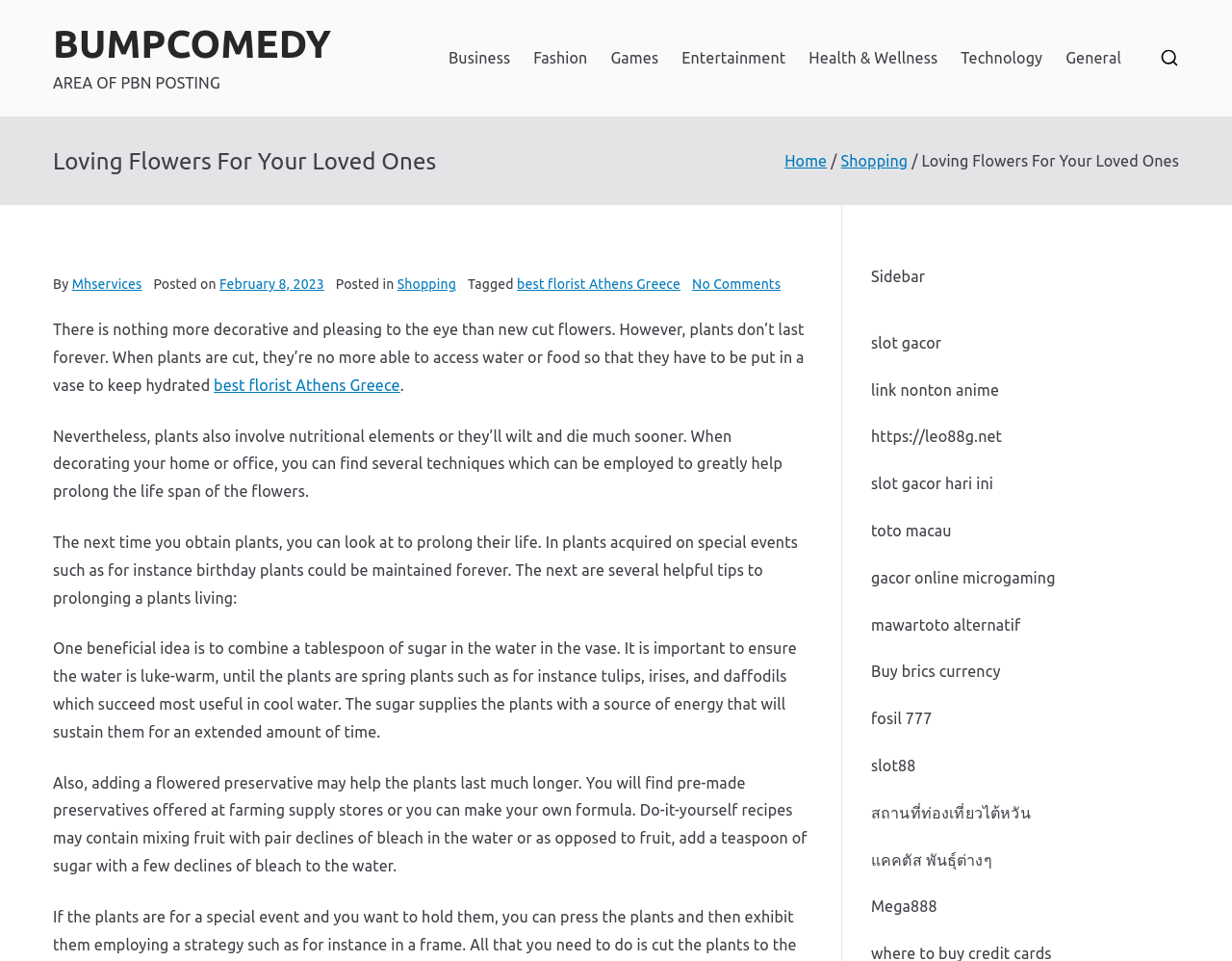Please find the main title text of this webpage.

Loving Flowers For Your Loved Ones